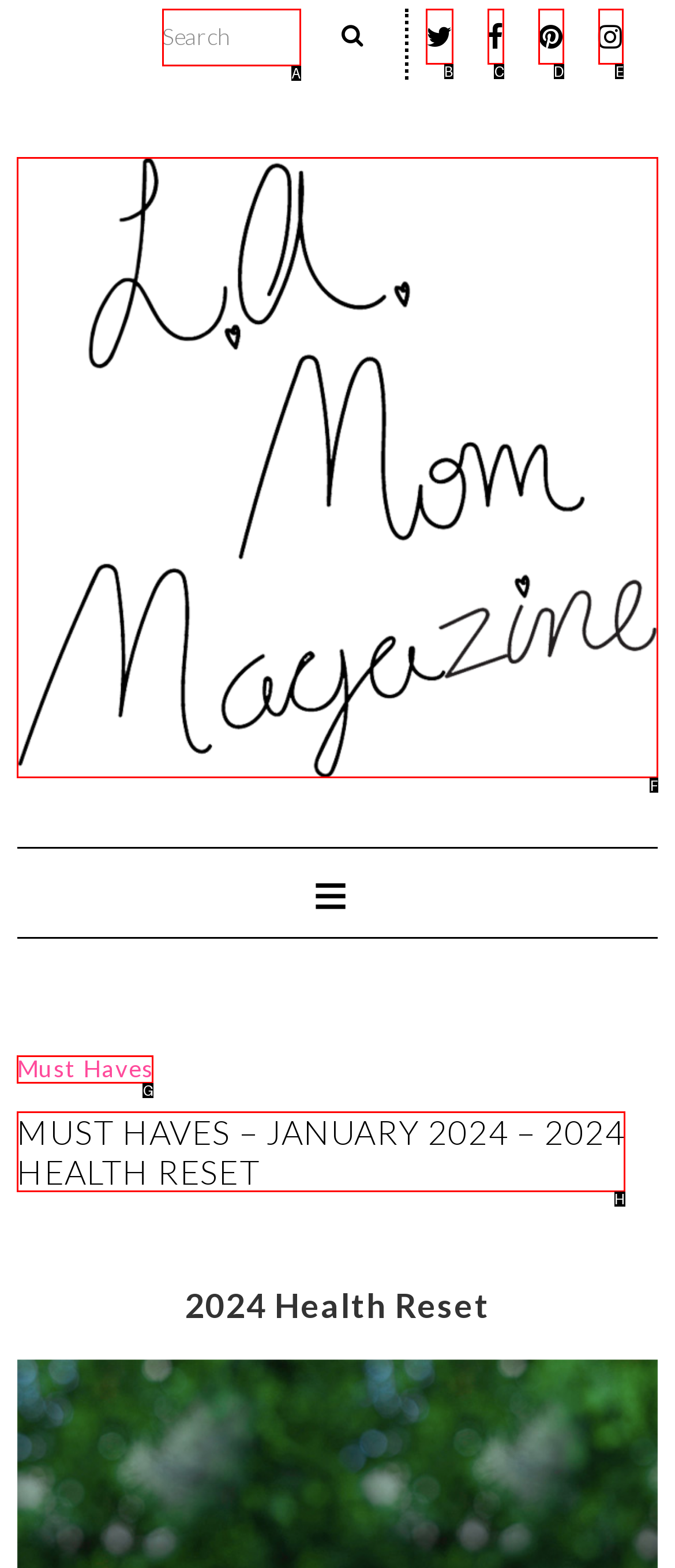Select the correct option from the given choices to perform this task: click on MUST HAVES – JANUARY 2024 – 2024 HEALTH RESET. Provide the letter of that option.

H